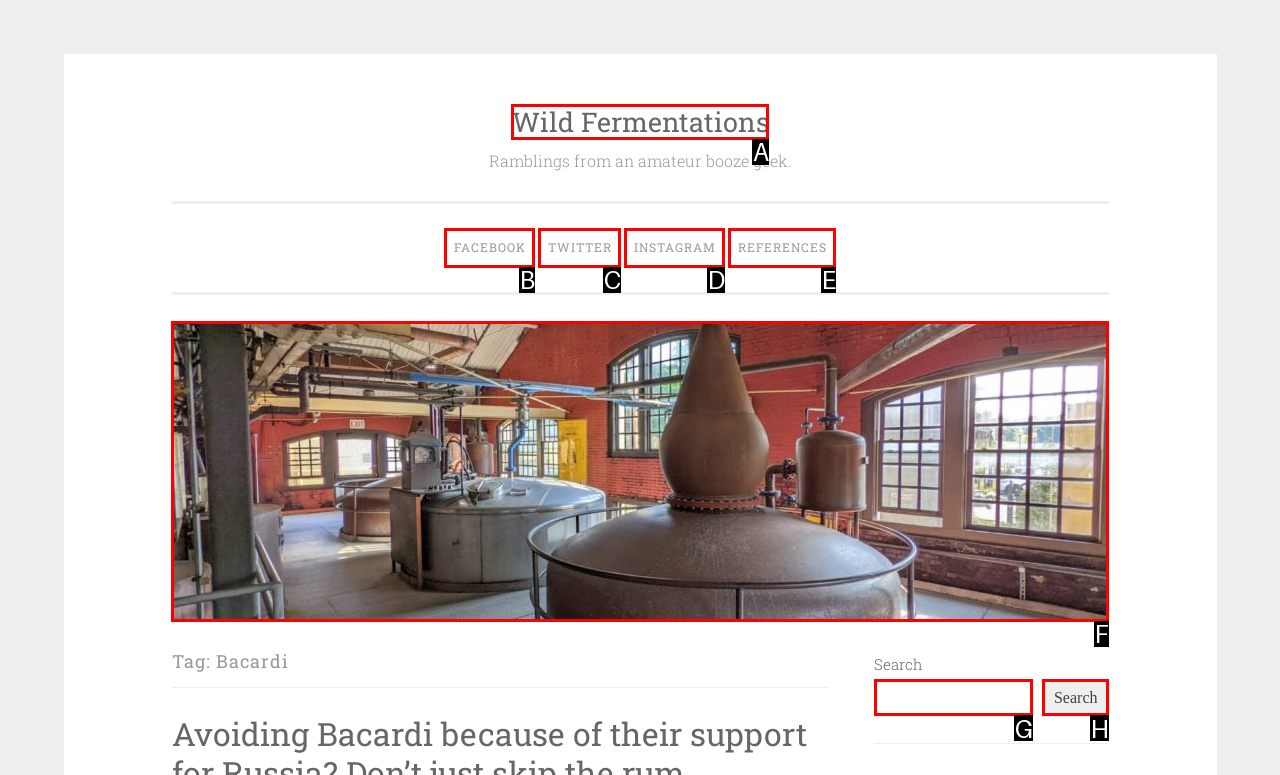Determine which UI element matches this description: Wild Fermentations
Reply with the appropriate option's letter.

A